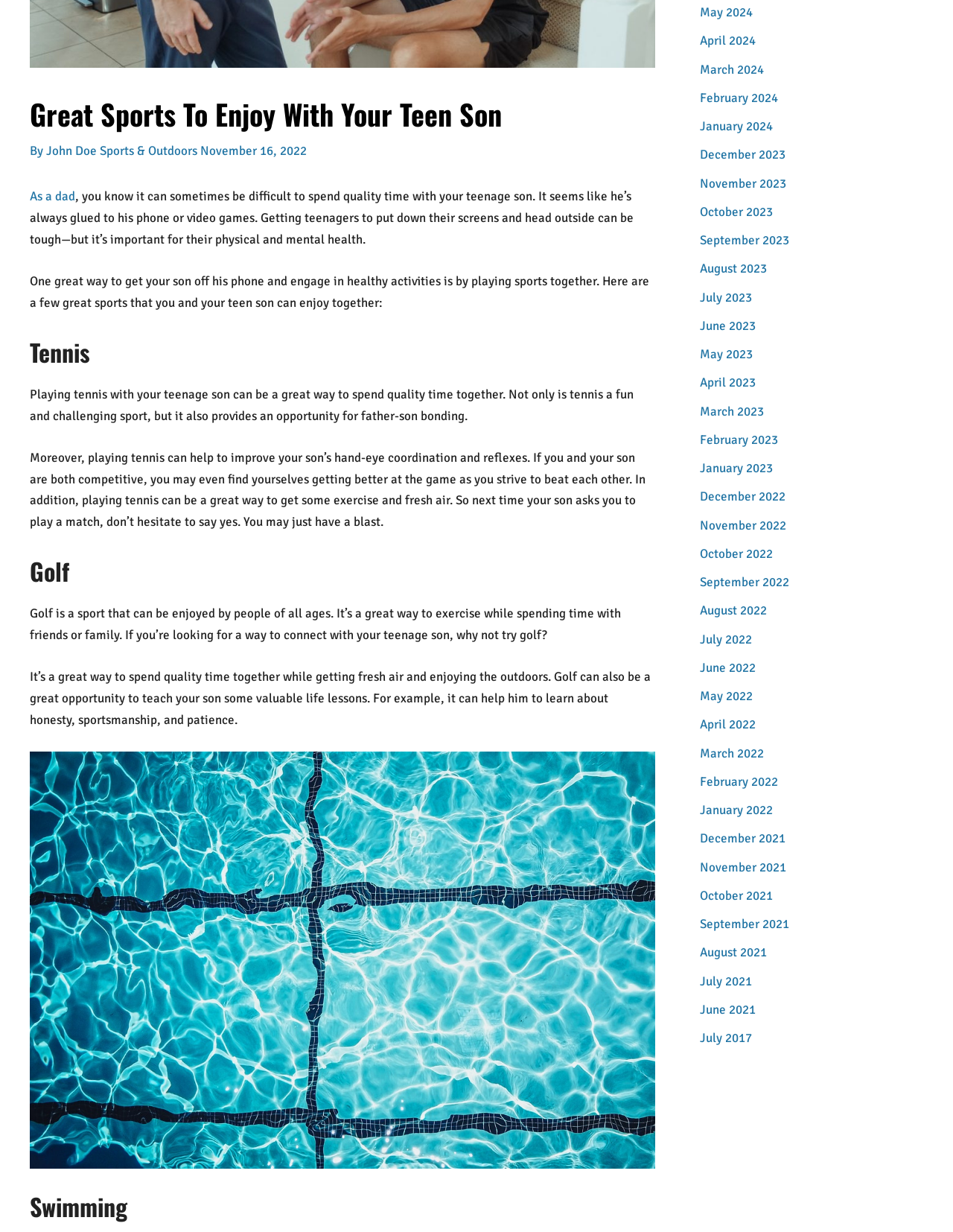Bounding box coordinates should be provided in the format (top-left x, top-left y, bottom-right x, bottom-right y) with all values between 0 and 1. Identify the bounding box for this UI element: May 2022

[0.734, 0.559, 0.79, 0.571]